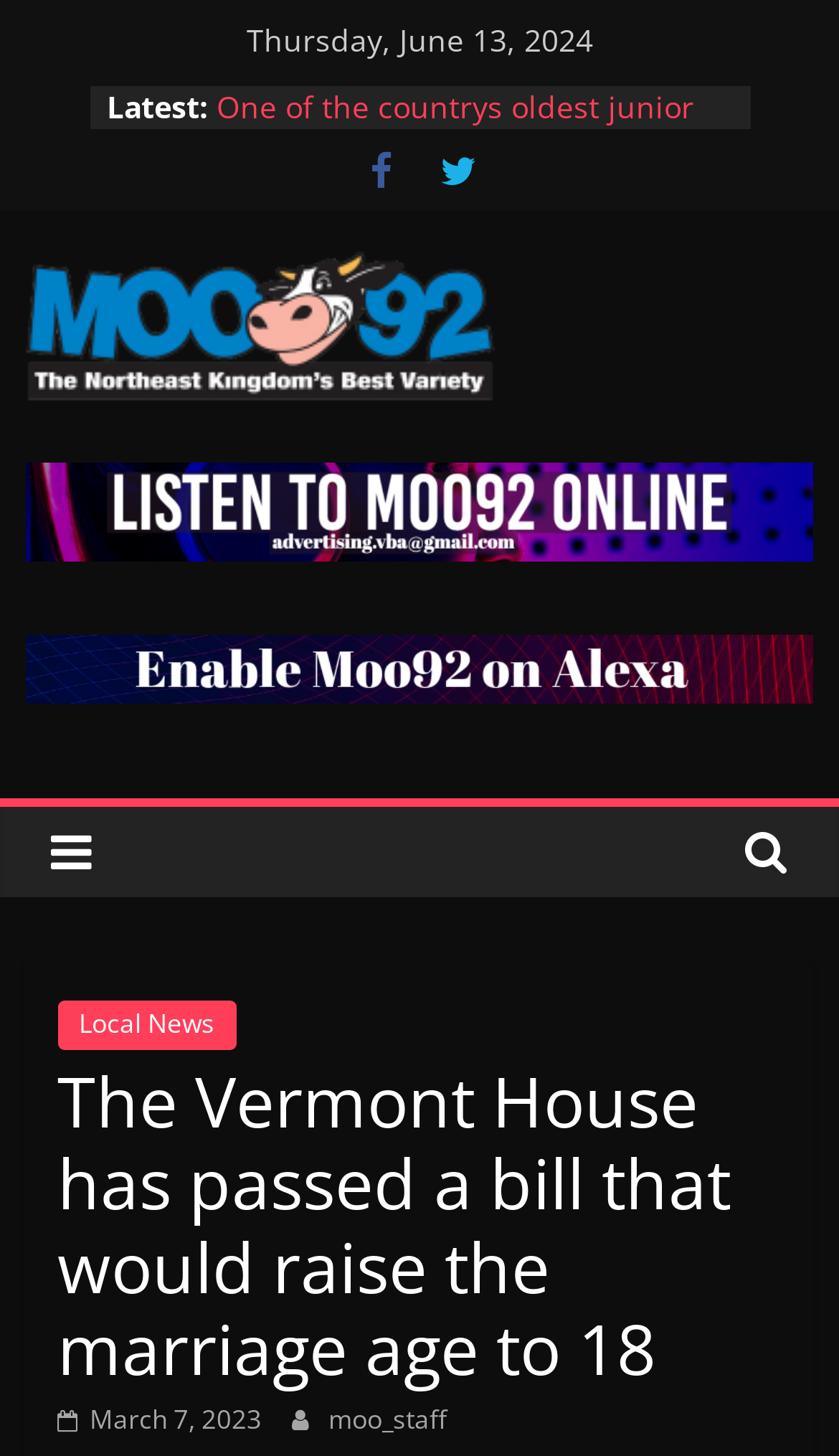Determine the bounding box coordinates for the region that must be clicked to execute the following instruction: "Visit the page about the Vermont House bill".

[0.068, 0.721, 0.932, 0.955]